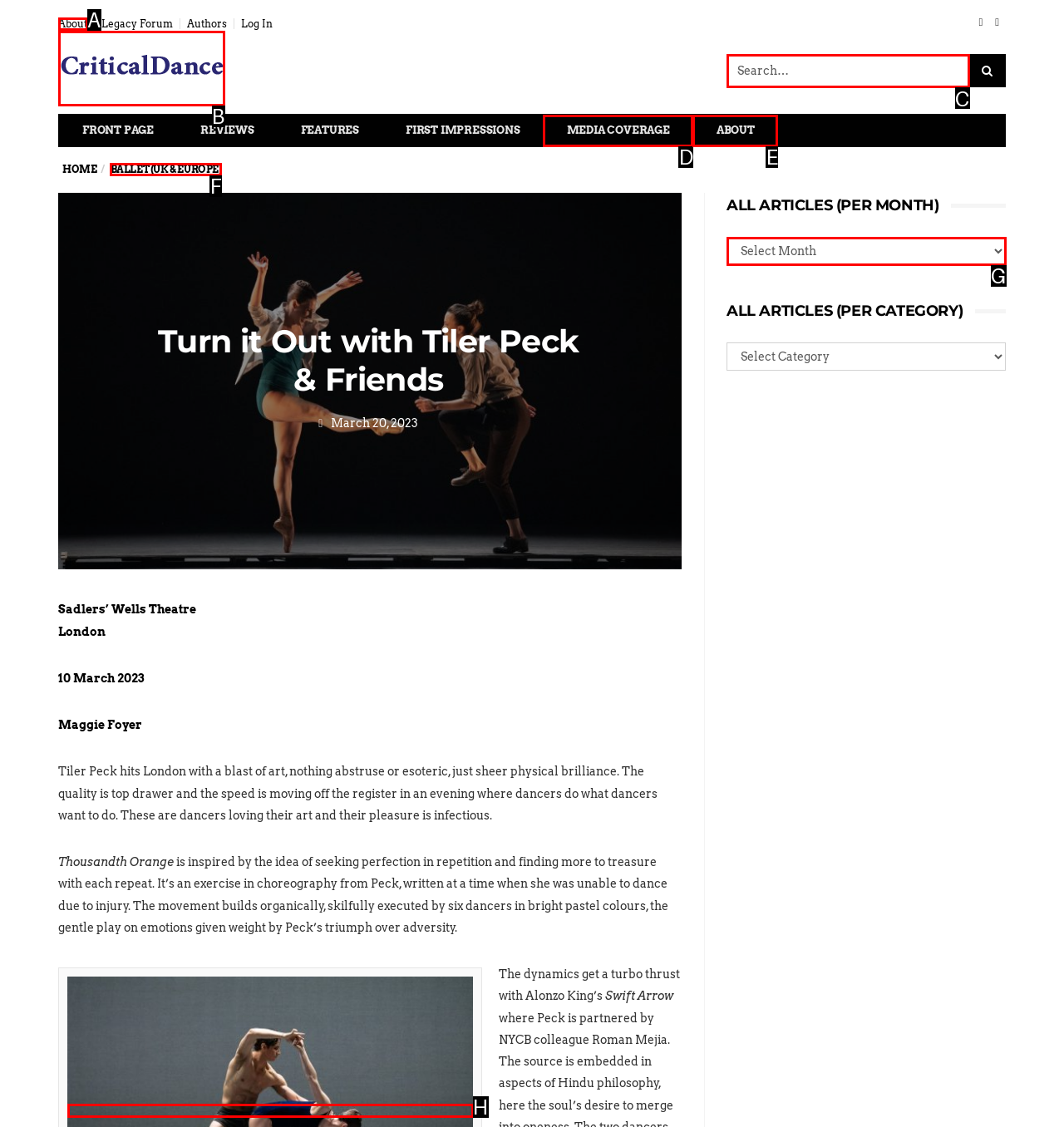Tell me which element should be clicked to achieve the following objective: Search for something
Reply with the letter of the correct option from the displayed choices.

C